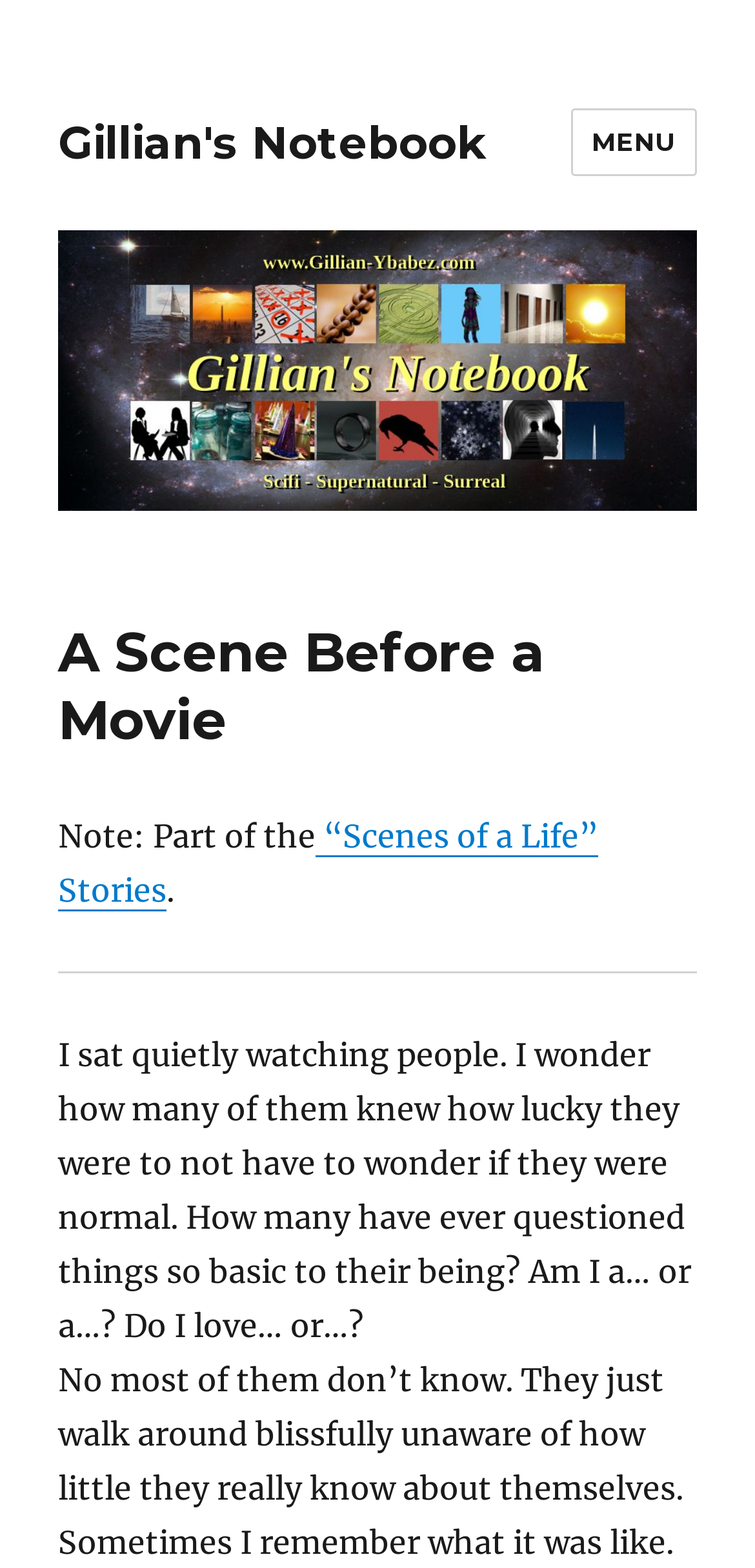Describe all significant elements and features of the webpage.

The webpage is titled "A Scene Before a Movie – Gillian's Notebook" and features a prominent header with the same title at the top center of the page. Below the header, there is a note that reads "Part of the 'Scenes of a Life' Stories" followed by a period. 

On the top left, there is a link to "Gillian's Notebook" and an image with the same name. On the top right, there is a 'MENU' button that controls site navigation and social navigation.

The main content of the page is a passage of text that starts with "I sat quietly watching people. I wonder how many of them knew how lucky they were to not have to wonder if they were normal. How many have ever questioned things so basic to their being? Am I a… or a…? Do I love… or…?" This passage takes up most of the page's content area.

There is a horizontal separator line below the note, separating it from the main passage of text.